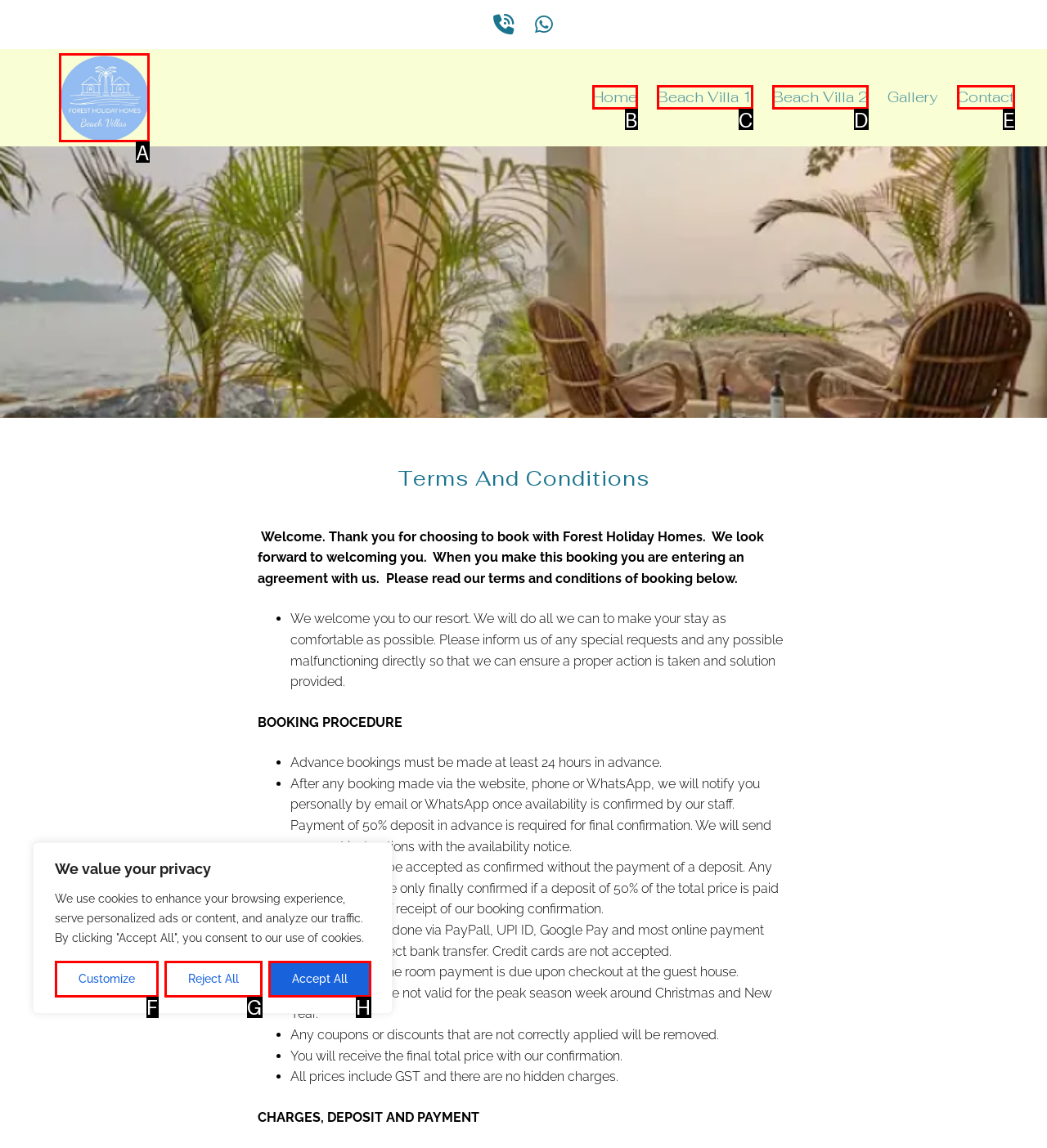Pick the HTML element that corresponds to the description: Accept All
Answer with the letter of the correct option from the given choices directly.

H